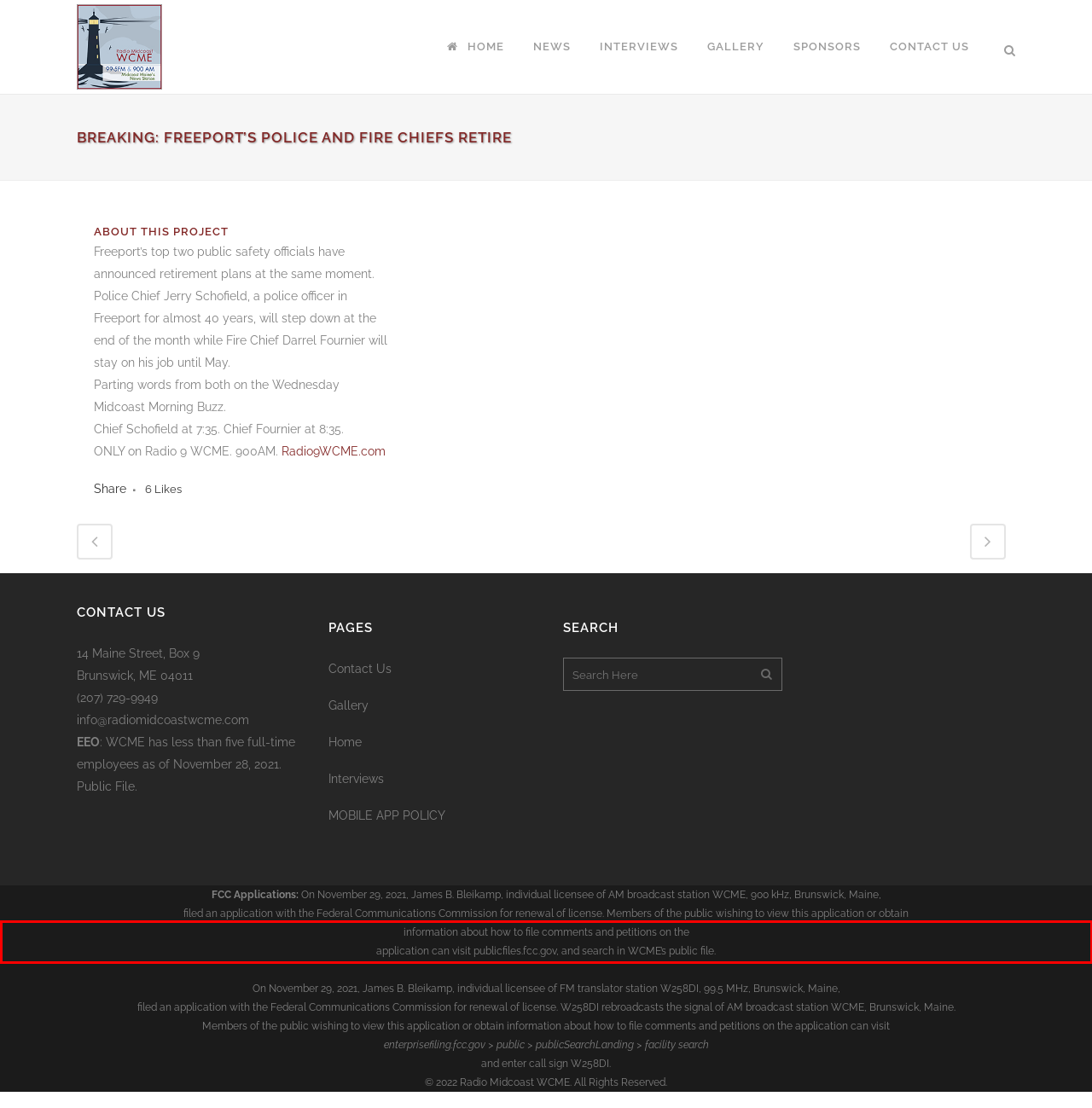Using the provided webpage screenshot, identify and read the text within the red rectangle bounding box.

information about how to file comments and petitions on the application can visit publicfiles.fcc.gov, and search in WCME’s public file.